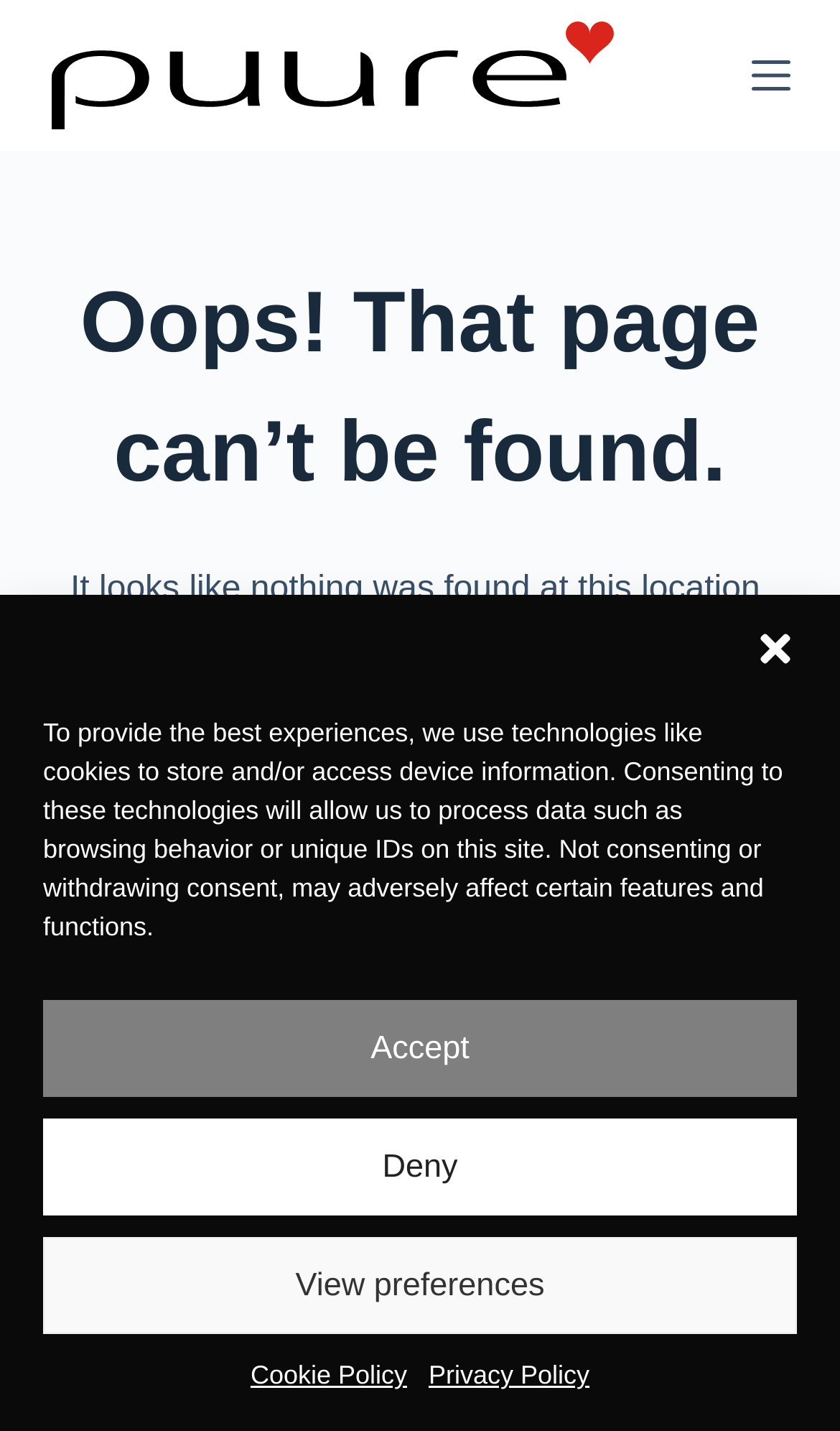Identify the bounding box coordinates of the element to click to follow this instruction: 'Click the Puure bride logo'. Ensure the coordinates are four float values between 0 and 1, provided as [left, top, right, bottom].

[0.06, 0.015, 0.731, 0.09]